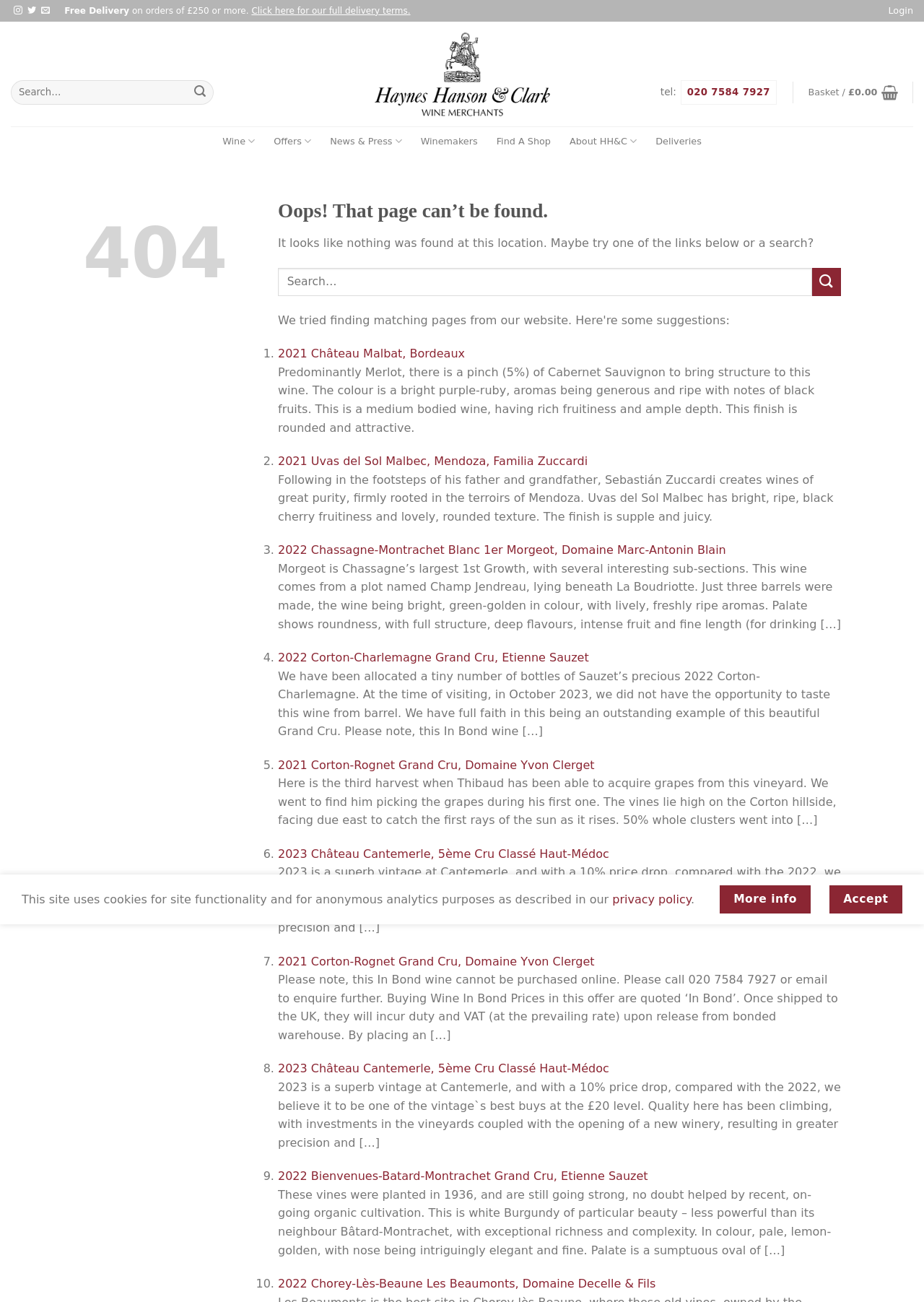Can you provide the bounding box coordinates for the element that should be clicked to implement the instruction: "View Haynes Hanson & Clark website"?

[0.404, 0.021, 0.596, 0.093]